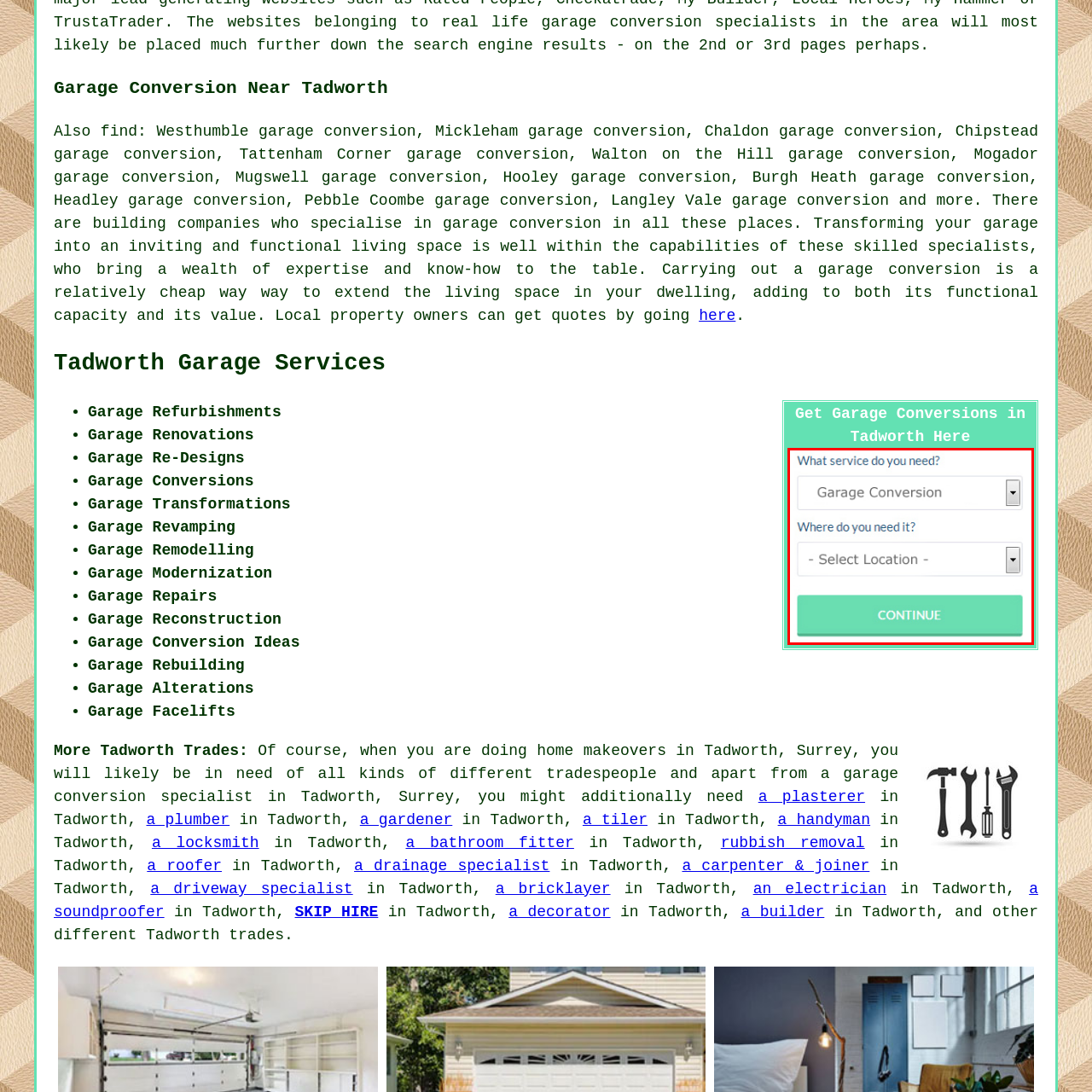Provide an in-depth description of the image within the red bounding box.

The image showcases a form designed for individuals seeking garage conversion services. At the top, there is a dropdown menu labeled "What service do you need?" pre-filled with the option "Garage Conversion," indicating the specific service the user is interested in. Below this, another dropdown titled "Where do you need it?" prompts users to select a location from a list, currently displaying "- Select Location -." At the bottom of the form, a prominent green button labeled "CONTINUE" invites users to proceed, suggesting the next step in the process of obtaining garage conversion quotes or information. This user-friendly interface aims to streamline the process of connecting with service providers in Tadworth for garage transformations.